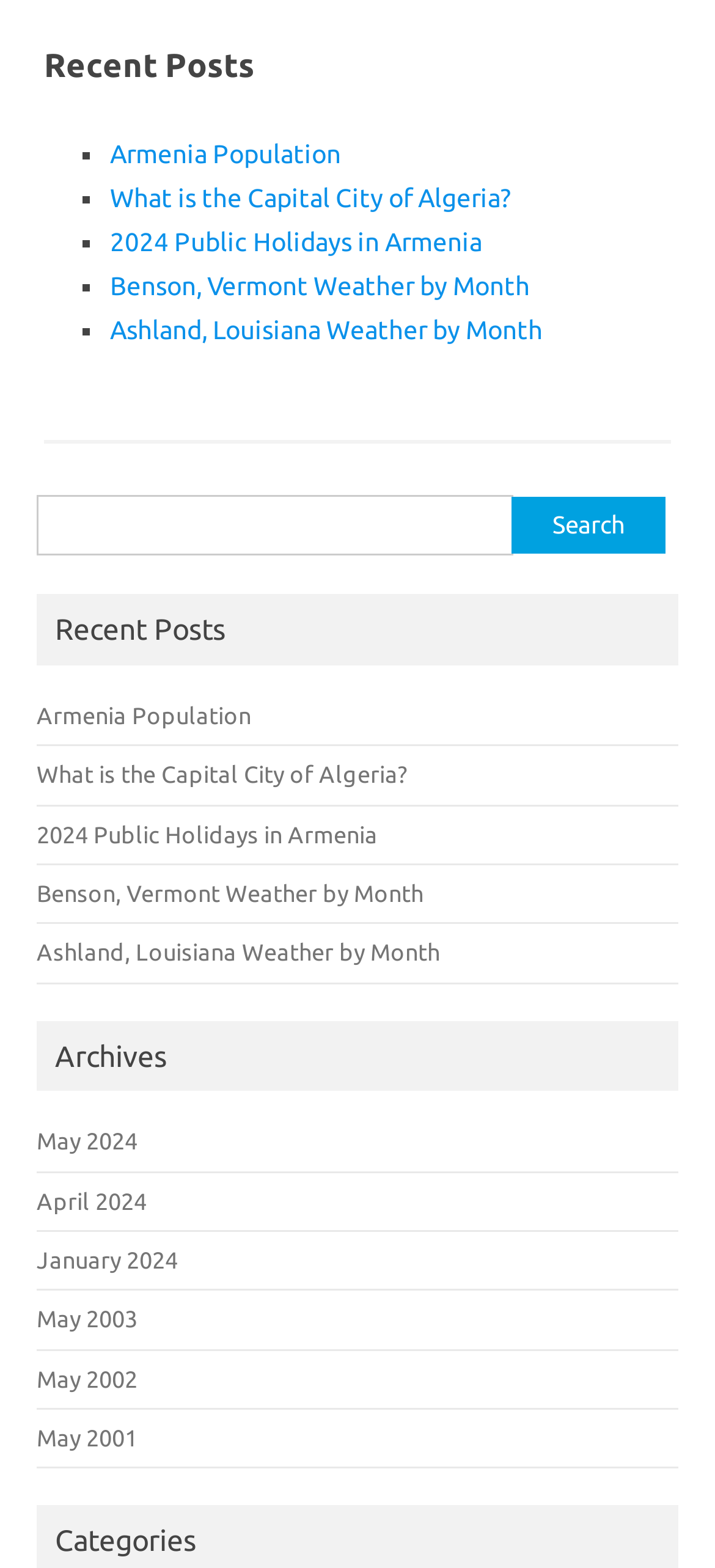Find the bounding box of the web element that fits this description: "May 2003".

[0.051, 0.833, 0.192, 0.849]